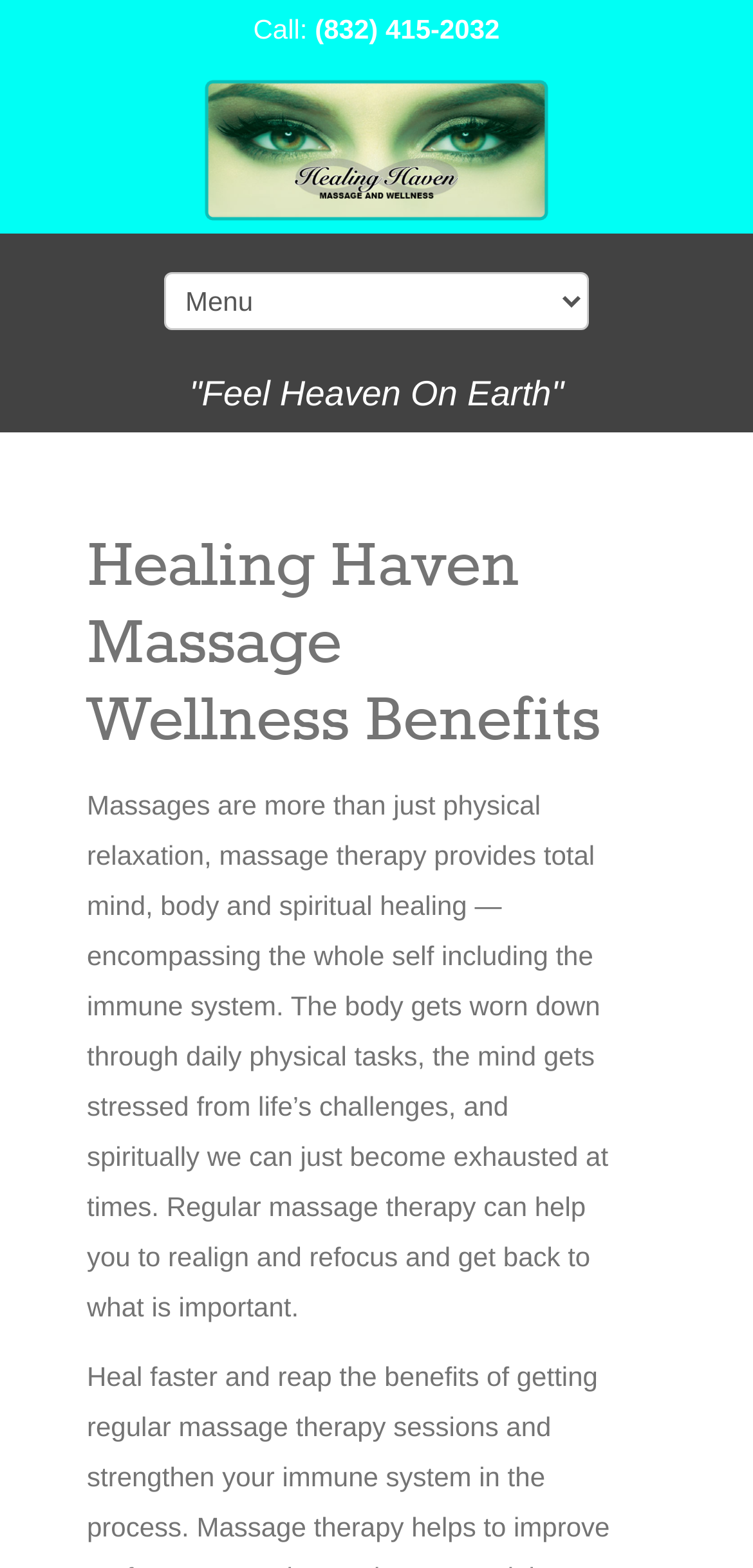Using the element description: "alt="Healing Haven Massage"", determine the bounding box coordinates. The coordinates should be in the format [left, top, right, bottom], with values between 0 and 1.

[0.269, 0.069, 0.731, 0.118]